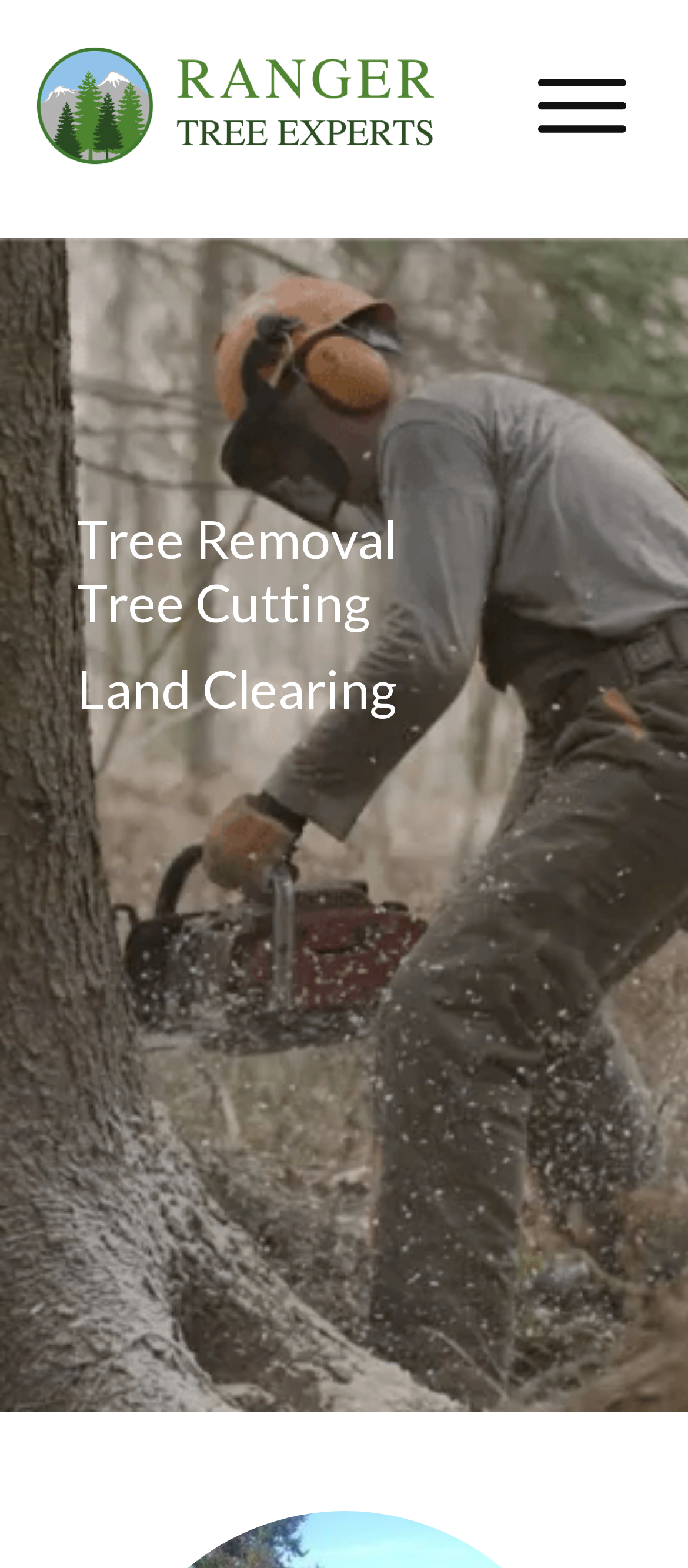What is the purpose of the link at the top right corner of the webpage?
Please give a detailed and elaborate explanation in response to the question.

The purpose of the link at the top right corner of the webpage is unknown, as it does not have any descriptive text or image associated with it.